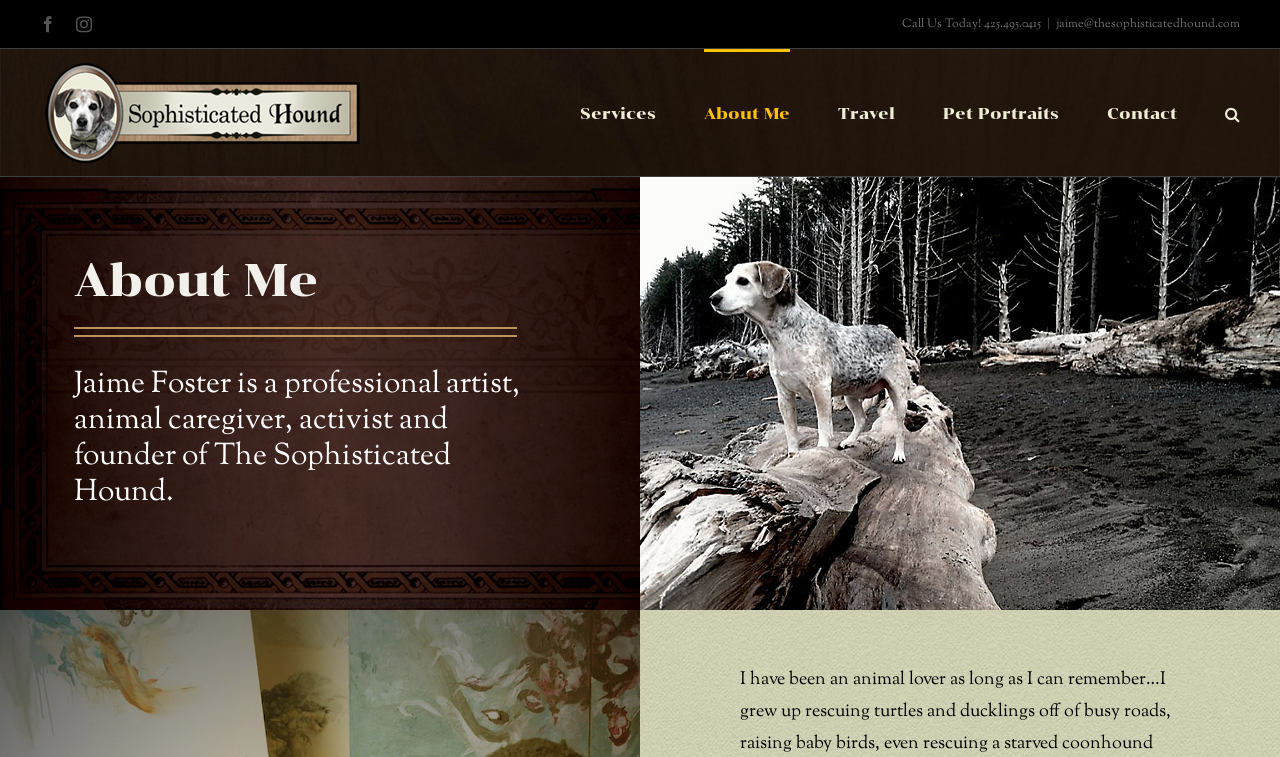How many navigation links are there? Examine the screenshot and reply using just one word or a brief phrase.

6